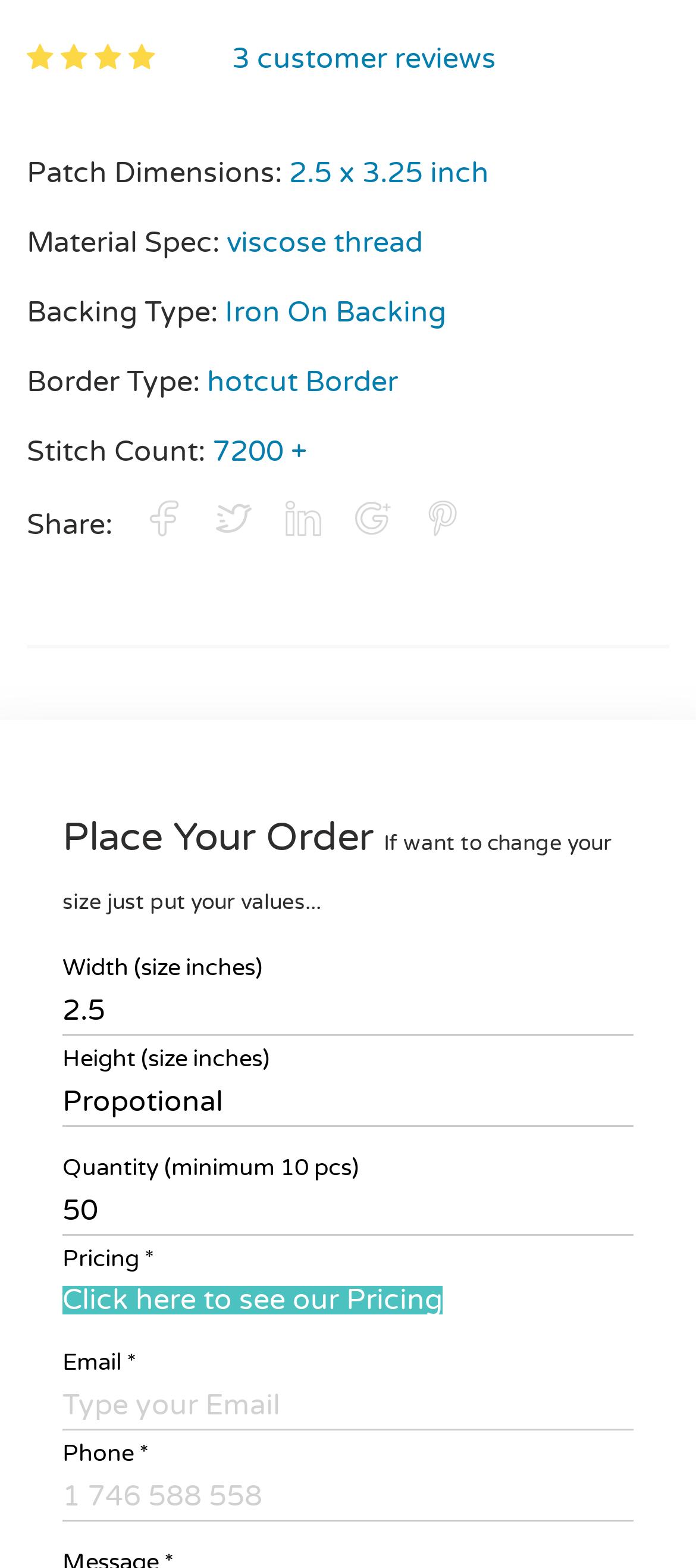Analyze the image and give a detailed response to the question:
What is the material specification of the patch?

The material specification of the patch is viscose thread, as indicated by the link 'viscose thread' under the 'Material Spec:' label.